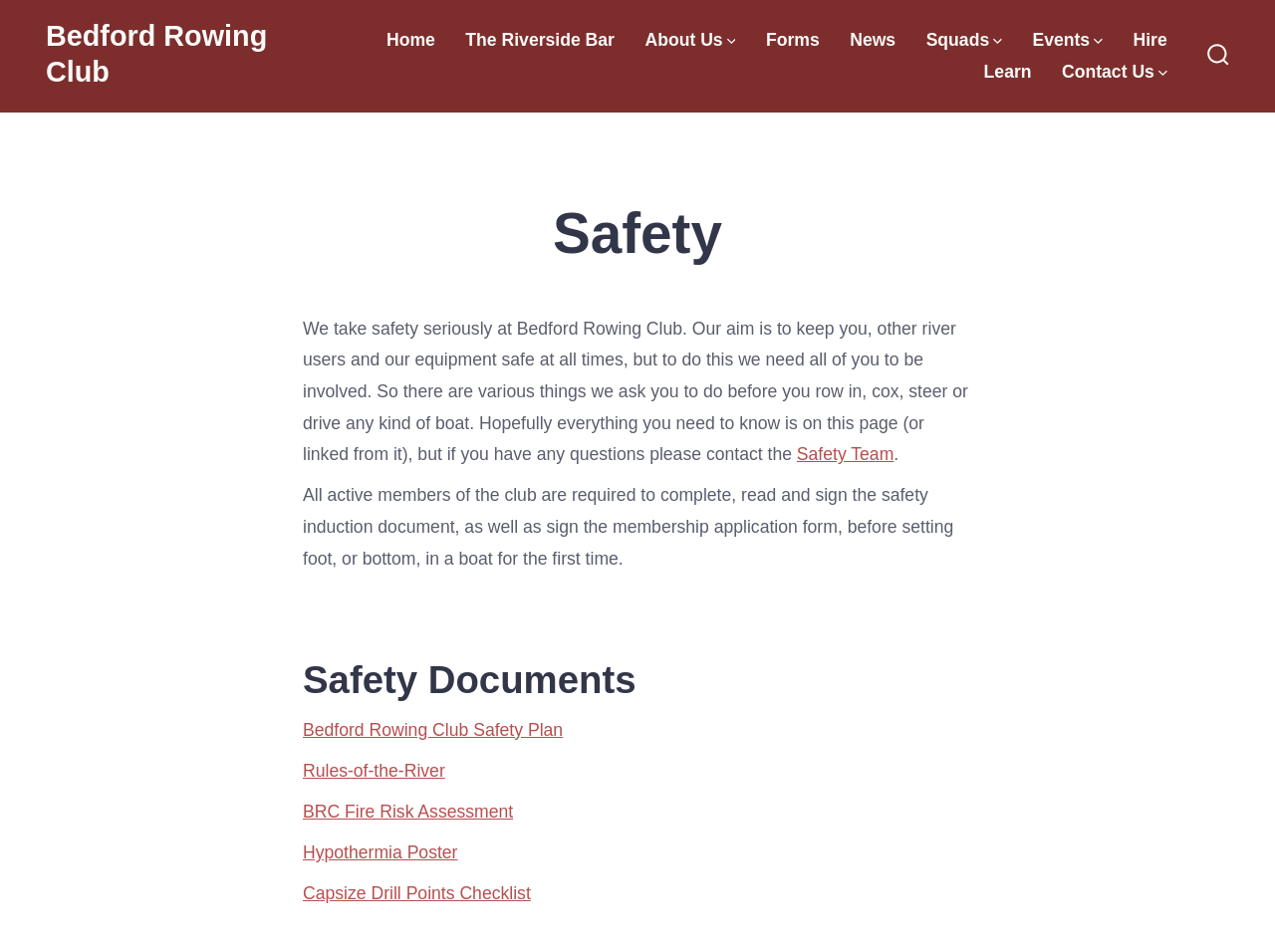Provide a thorough description of this webpage.

The webpage is about safety at Bedford Rowing Club. At the top right corner, there is a search toggle button with a small image next to it. On the top left, there is a link to the Bedford Rowing Club's homepage. Below it, there is a horizontal navigation menu with links to various pages, including Home, The Riverside Bar, About Us, Forms, News, Squads, Events, Hire, Learn, and Contact Us. Some of these links have popup menus with small images.

The main content of the page is an article about safety at the club. It starts with a heading "Safety" and a paragraph of text explaining the importance of safety and the need for all members to be involved. There is a link to the Safety Team in this section.

Below this, there is a section about safety induction documents, which all active members are required to complete and sign before participating in any boat-related activities. This section is followed by a list of safety documents, including links to the Bedford Rowing Club Safety Plan, Rules-of-the-River, BRC Fire Risk Assessment, Hypothermia Poster, and Capsize Drill Points Checklist.